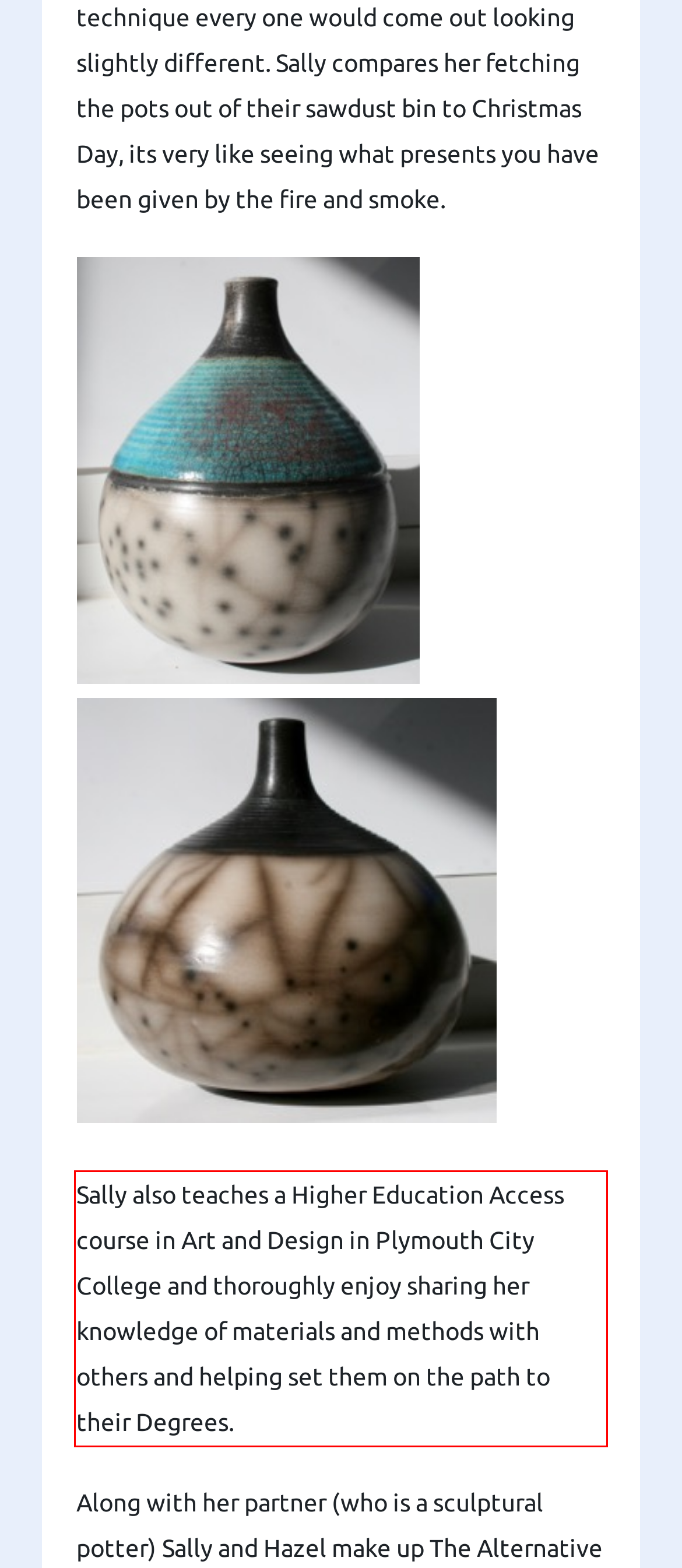You are provided with a screenshot of a webpage containing a red bounding box. Please extract the text enclosed by this red bounding box.

Sally also teaches a Higher Education Access course in Art and Design in Plymouth City College and thoroughly enjoy sharing her knowledge of materials and methods with others and helping set them on the path to their Degrees.